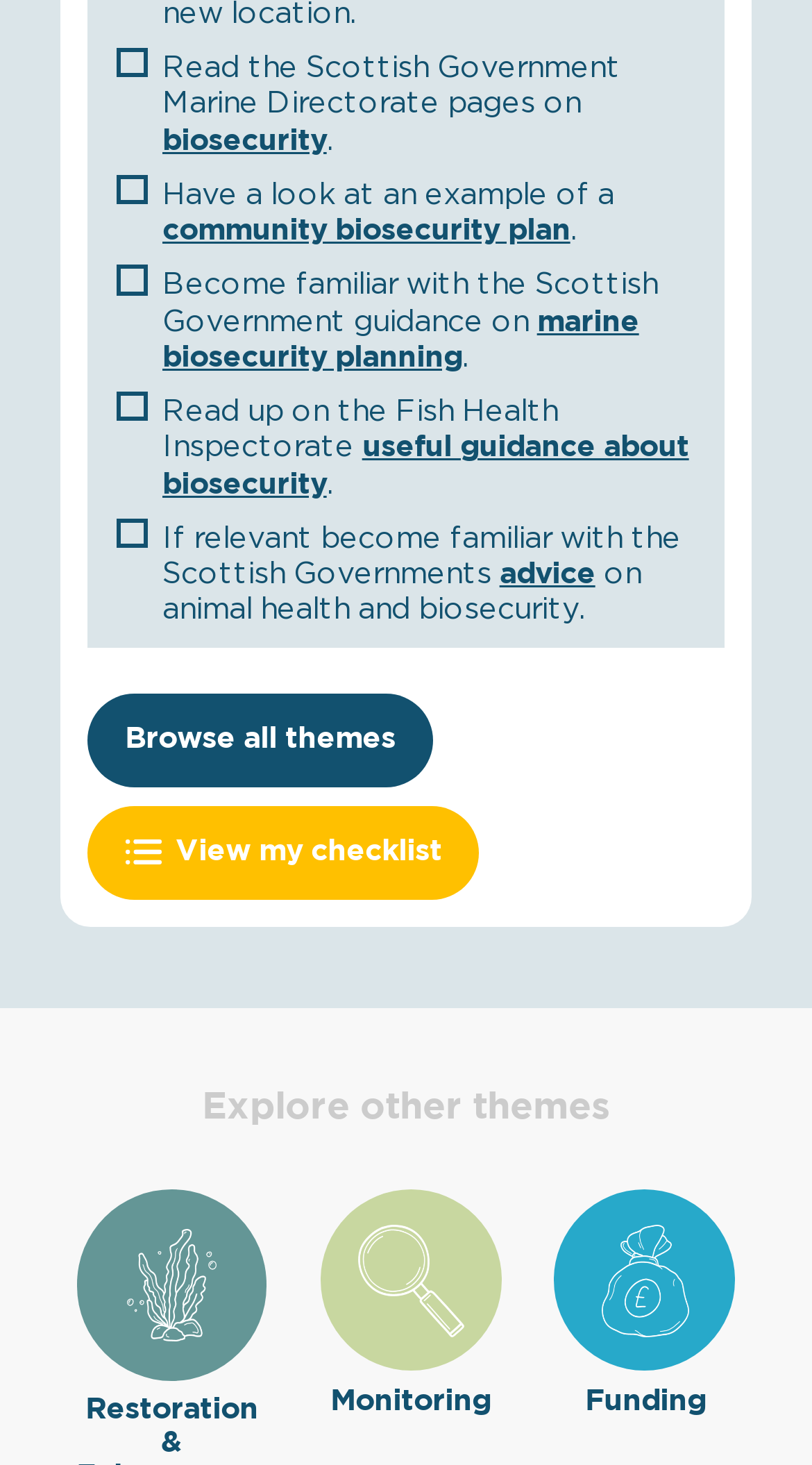Locate the bounding box coordinates of the element that should be clicked to fulfill the instruction: "View my checklist".

[0.108, 0.55, 0.591, 0.614]